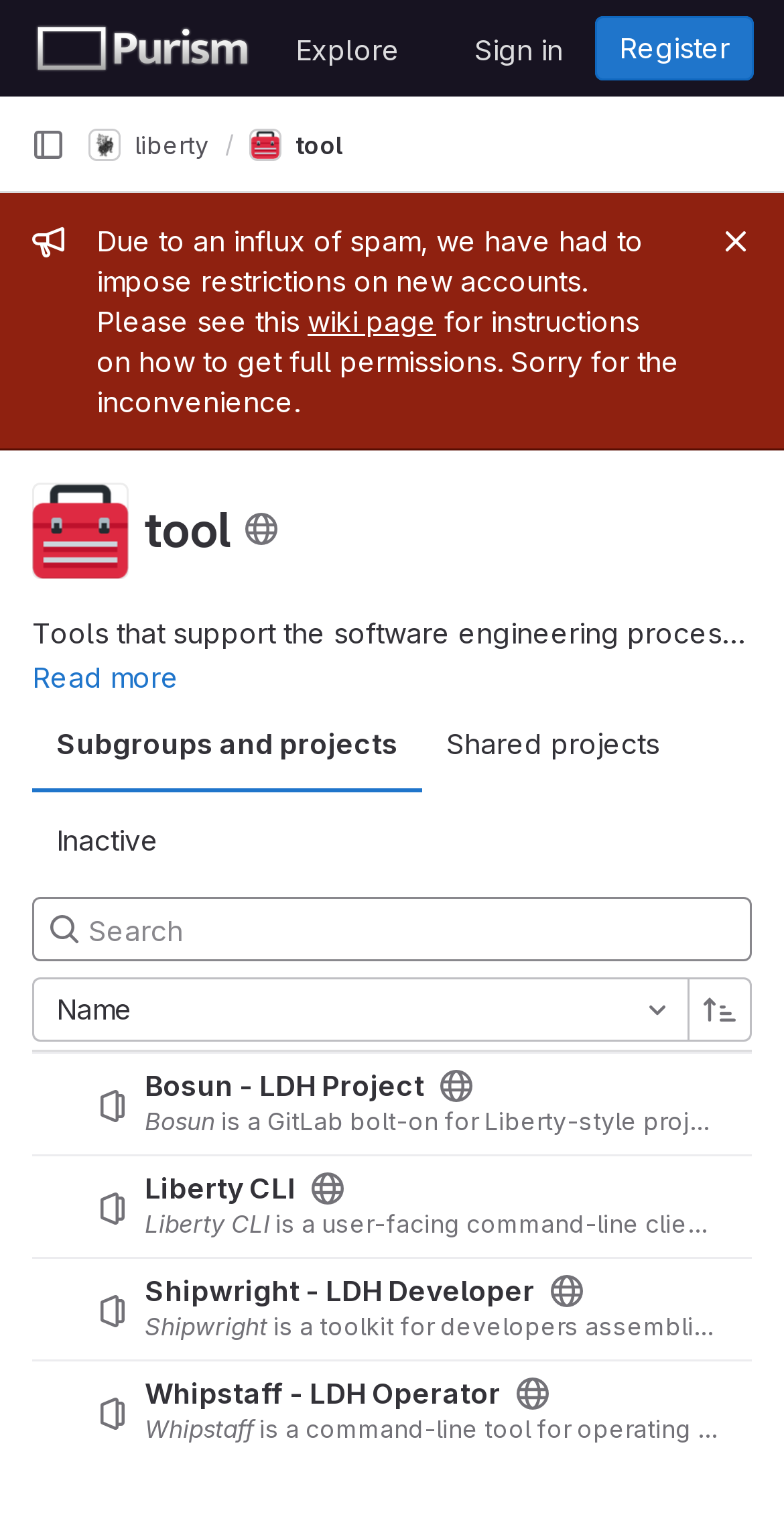What is the purpose of the 'Read more' button?
Please give a detailed answer to the question using the information shown in the image.

I looked at the 'Read more' button and its context, which is below the heading 'tool Public - The group and any public projects can be viewed without any authentication.' and inferred that the purpose of the button is to read more about the tool.